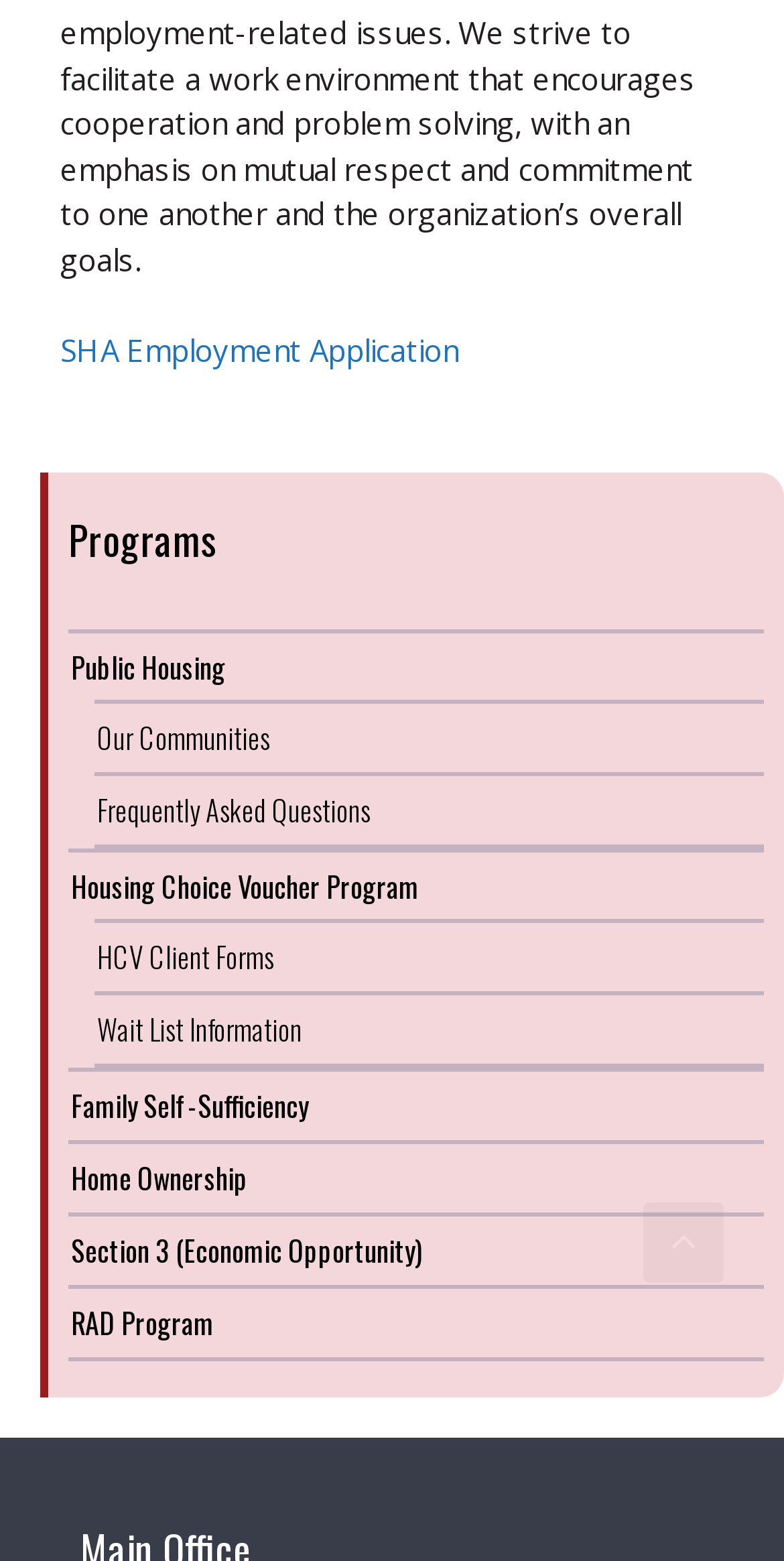What is the name of the employment application?
Provide a detailed and well-explained answer to the question.

The link at the top of the page with the text 'SHA Employment Application' suggests that this webpage is related to an employment application process, and the name of the application is SHA Employment Application.